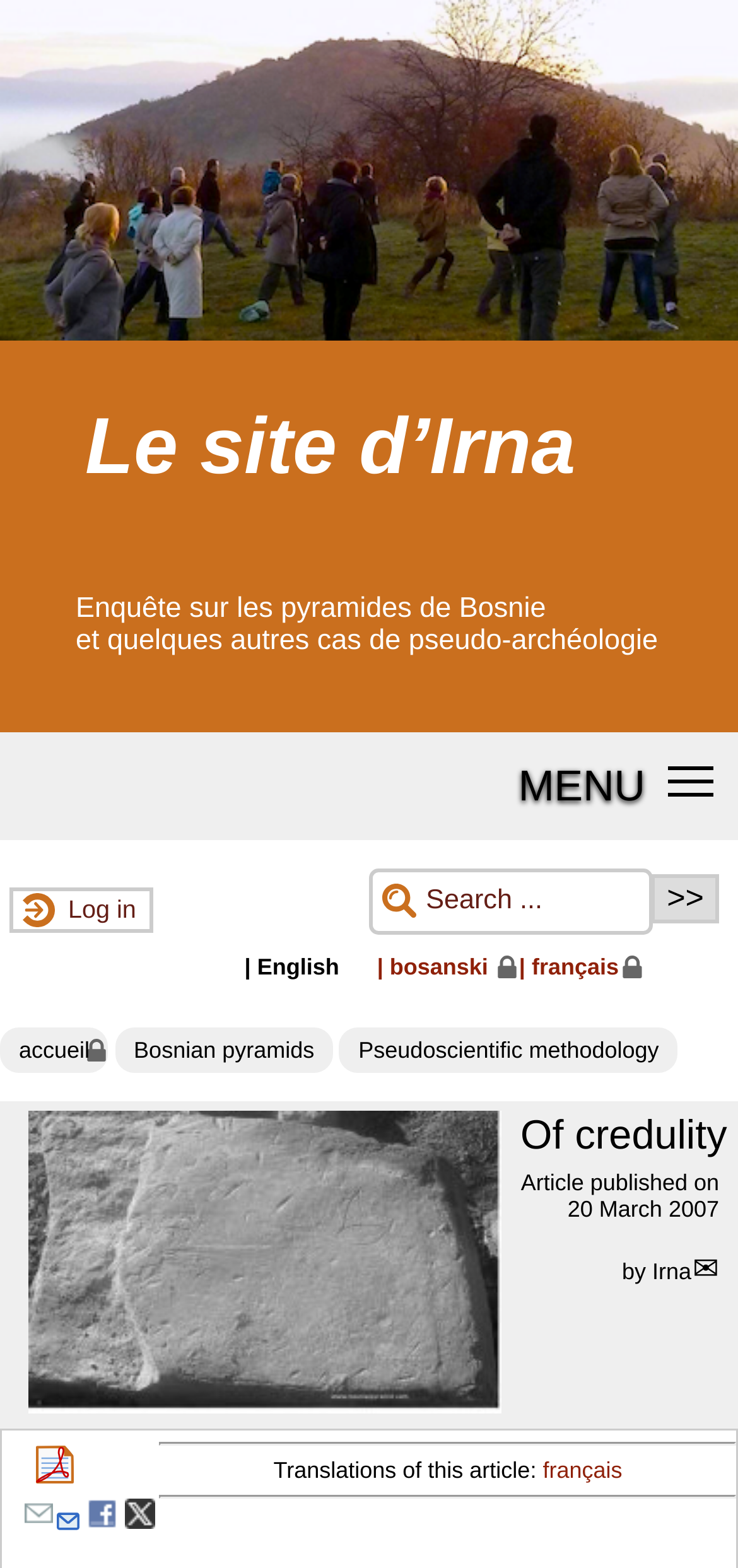For the given element description title="Search" value=">>", determine the bounding box coordinates of the UI element. The coordinates should follow the format (top-left x, top-left y, bottom-right x, bottom-right y) and be within the range of 0 to 1.

[0.883, 0.585, 0.974, 0.617]